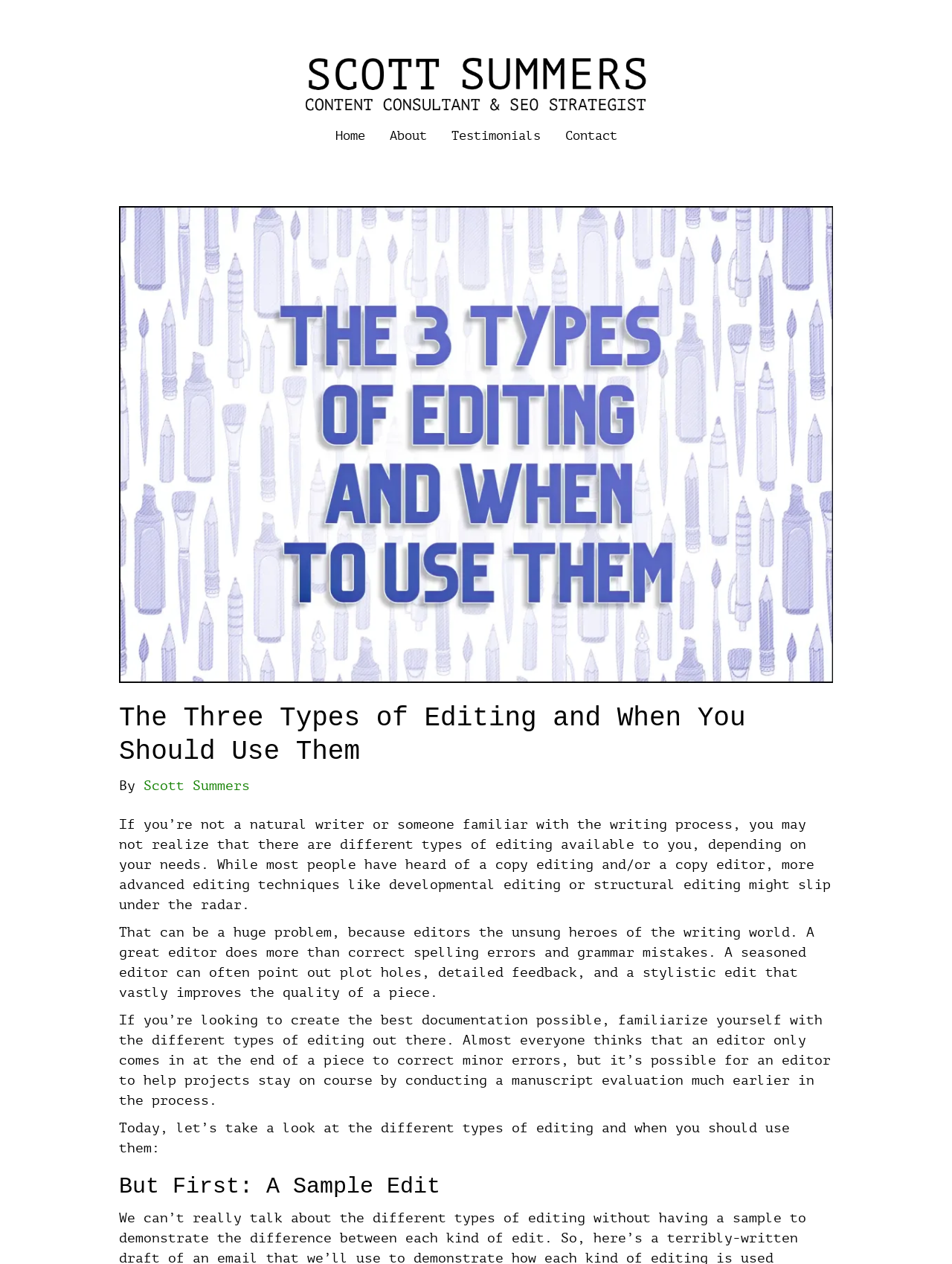Provide the bounding box coordinates of the HTML element this sentence describes: "Scott Summers". The bounding box coordinates consist of four float numbers between 0 and 1, i.e., [left, top, right, bottom].

[0.151, 0.615, 0.262, 0.627]